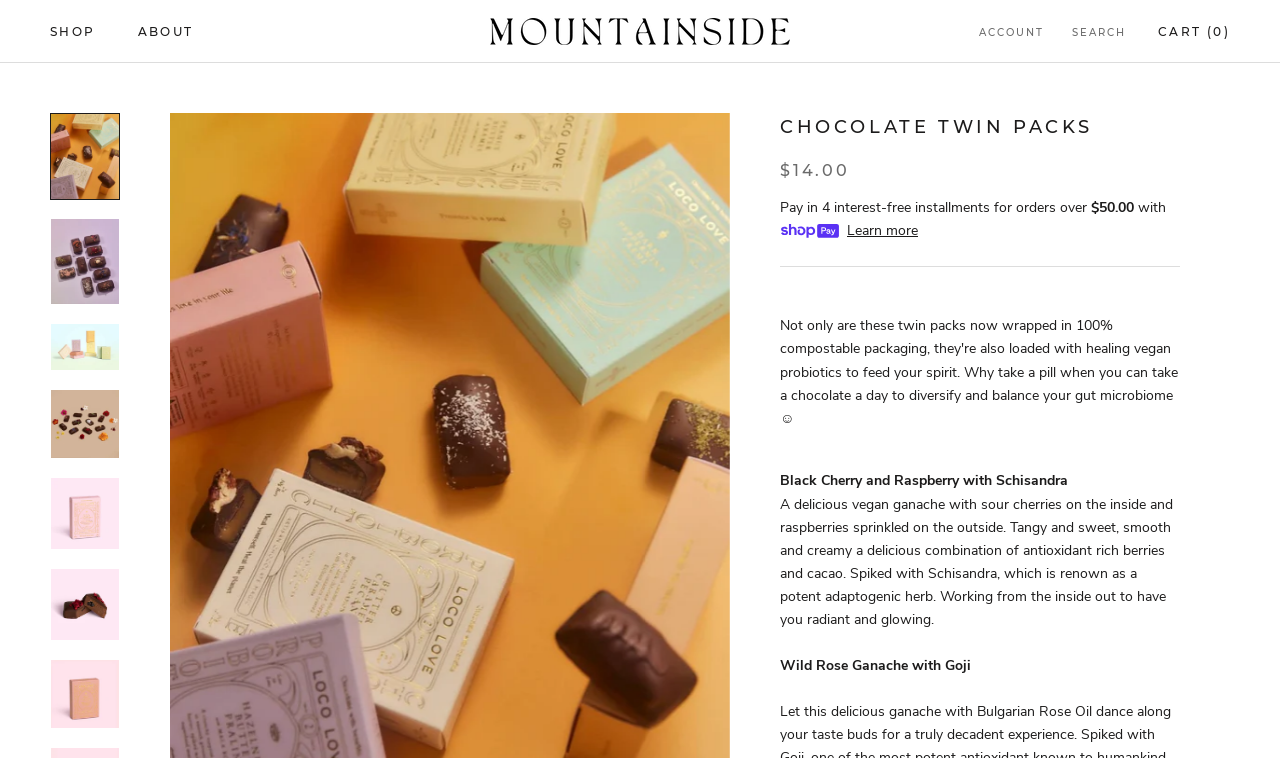Indicate the bounding box coordinates of the element that must be clicked to execute the instruction: "Click Learn more". The coordinates should be given as four float numbers between 0 and 1, i.e., [left, top, right, bottom].

[0.662, 0.289, 0.717, 0.32]